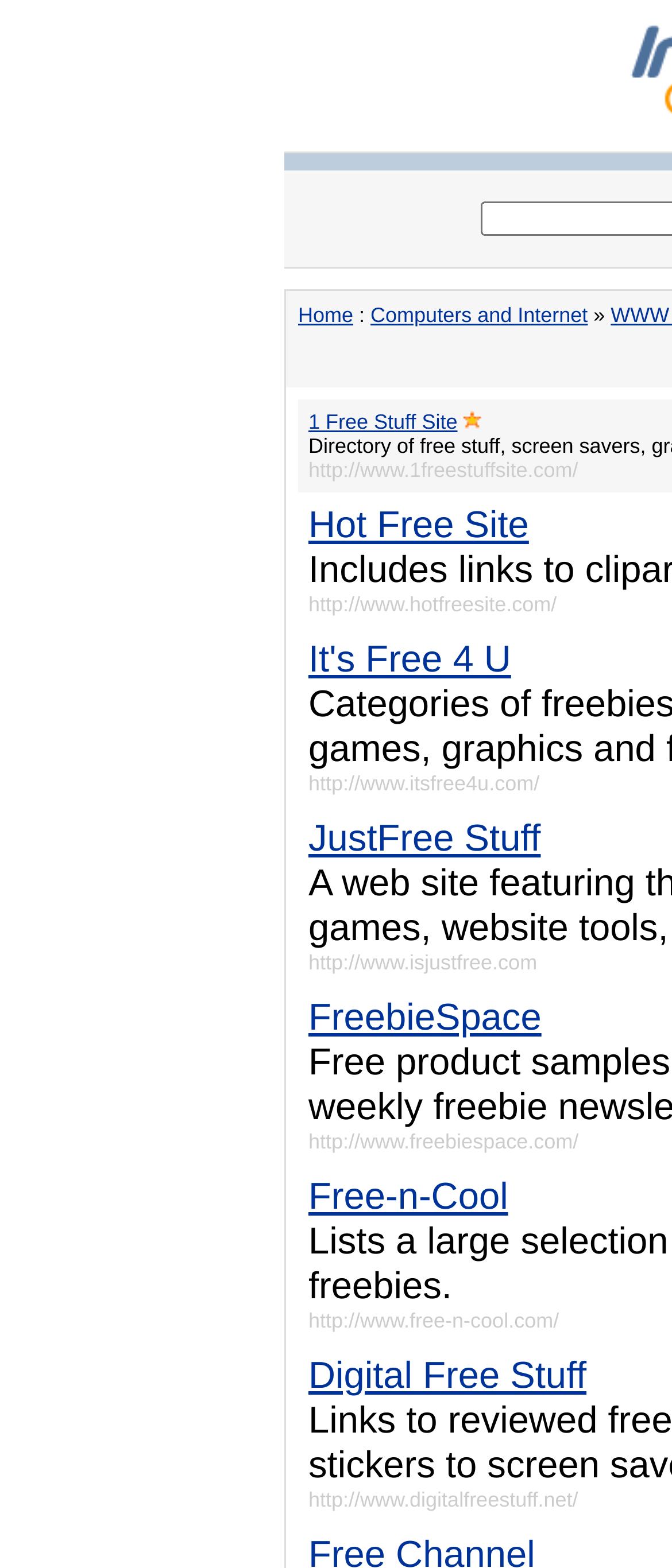Find the bounding box coordinates of the element you need to click on to perform this action: 'visit 1 Free Stuff Site'. The coordinates should be represented by four float values between 0 and 1, in the format [left, top, right, bottom].

[0.459, 0.261, 0.681, 0.277]